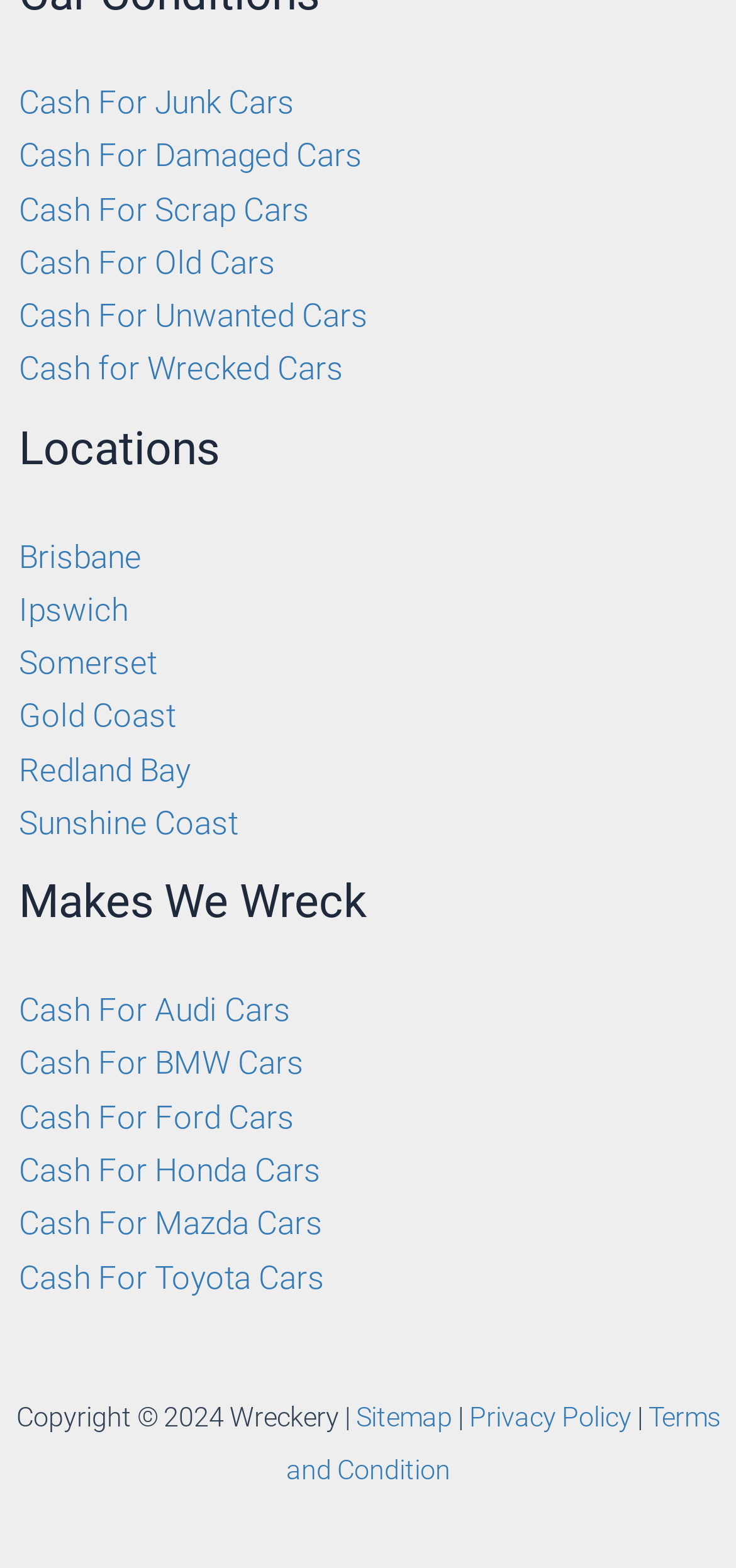Using the provided element description "Redland Bay", determine the bounding box coordinates of the UI element.

[0.026, 0.479, 0.259, 0.503]